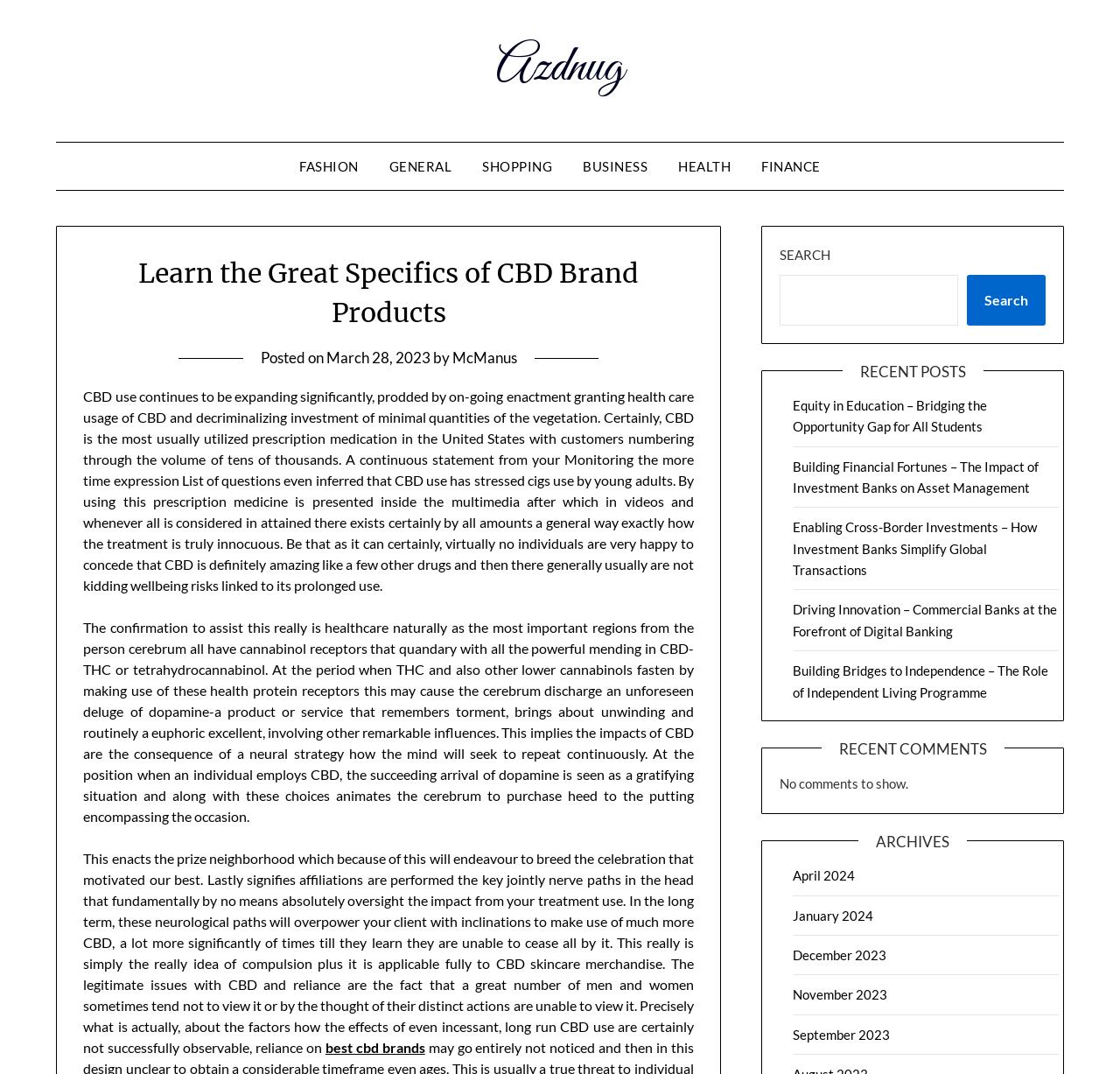What is the date of the article?
Please use the visual content to give a single word or phrase answer.

March 28, 2023